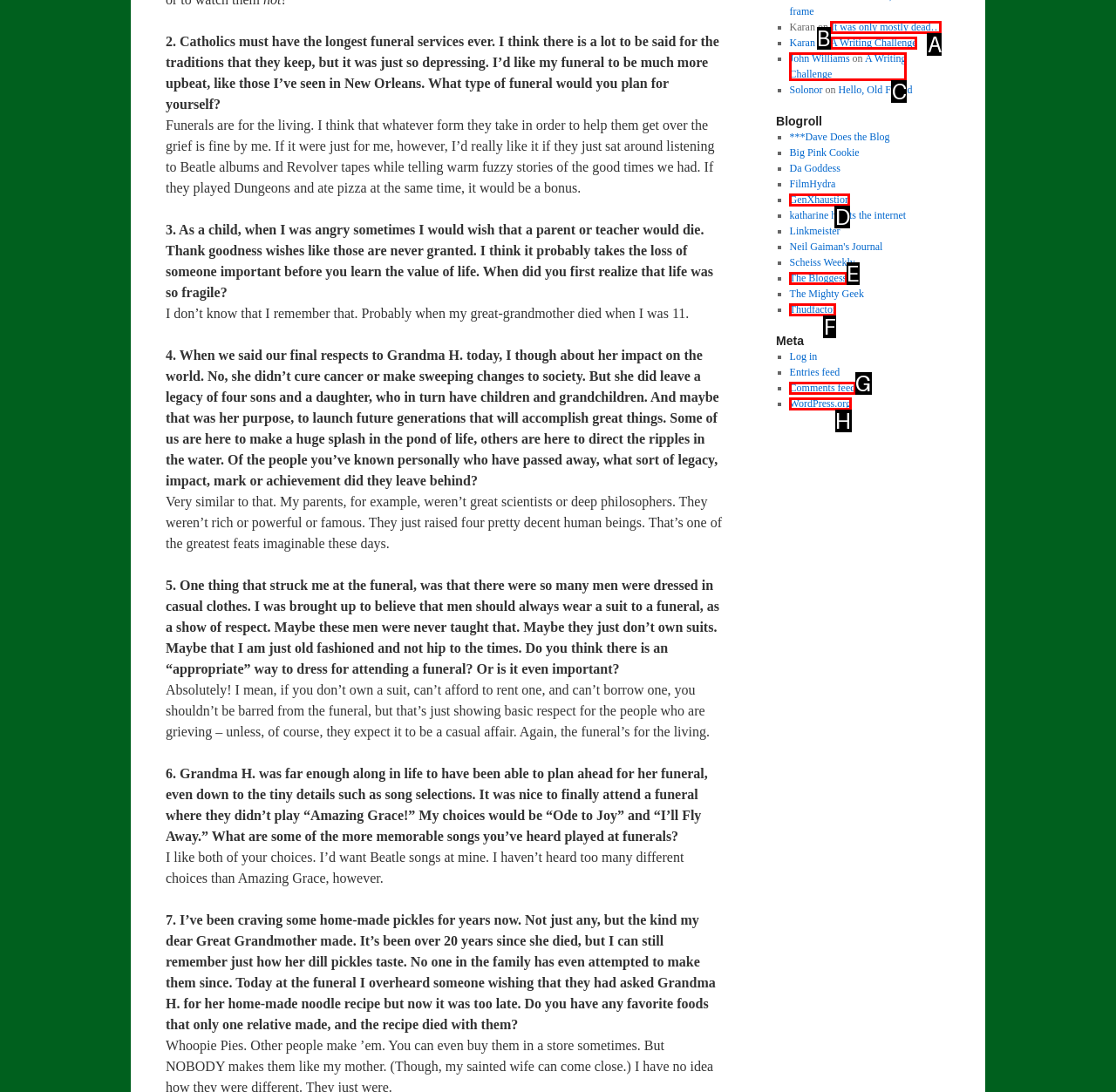Choose the option that matches the following description: A Writing Challenge
Reply with the letter of the selected option directly.

B